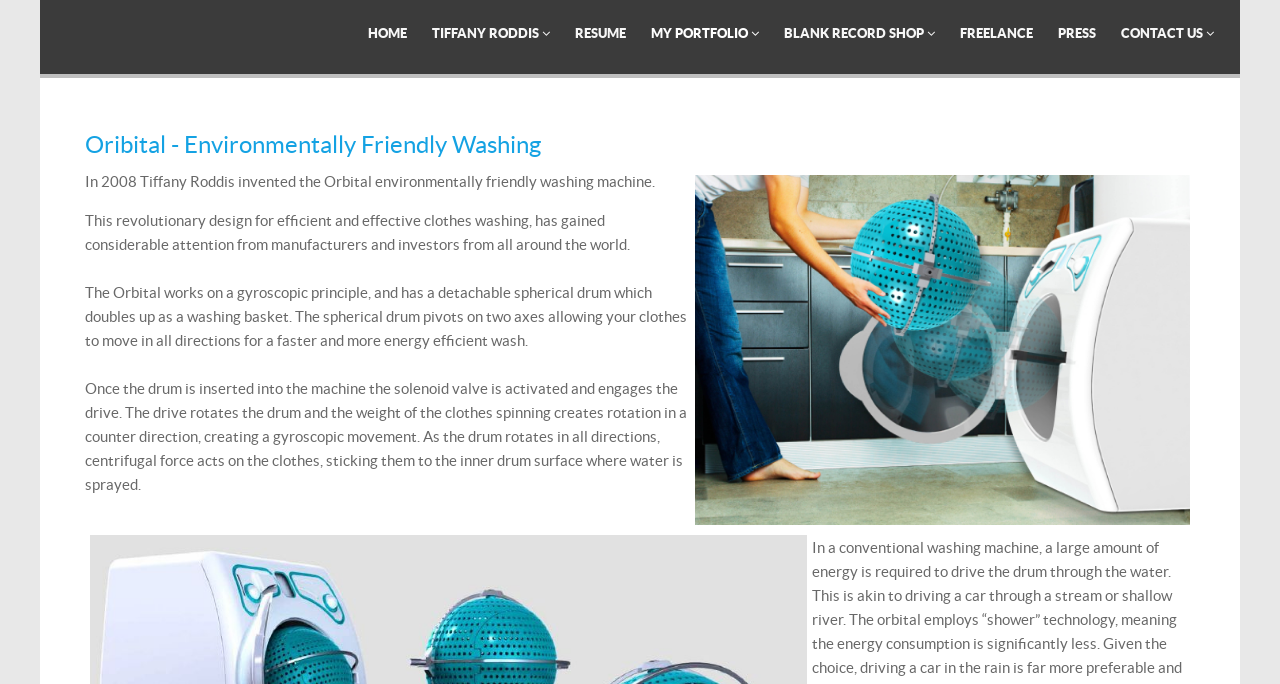Answer the question in a single word or phrase:
What is the shape of the drum in the Oribital Washing Machine?

Spherical